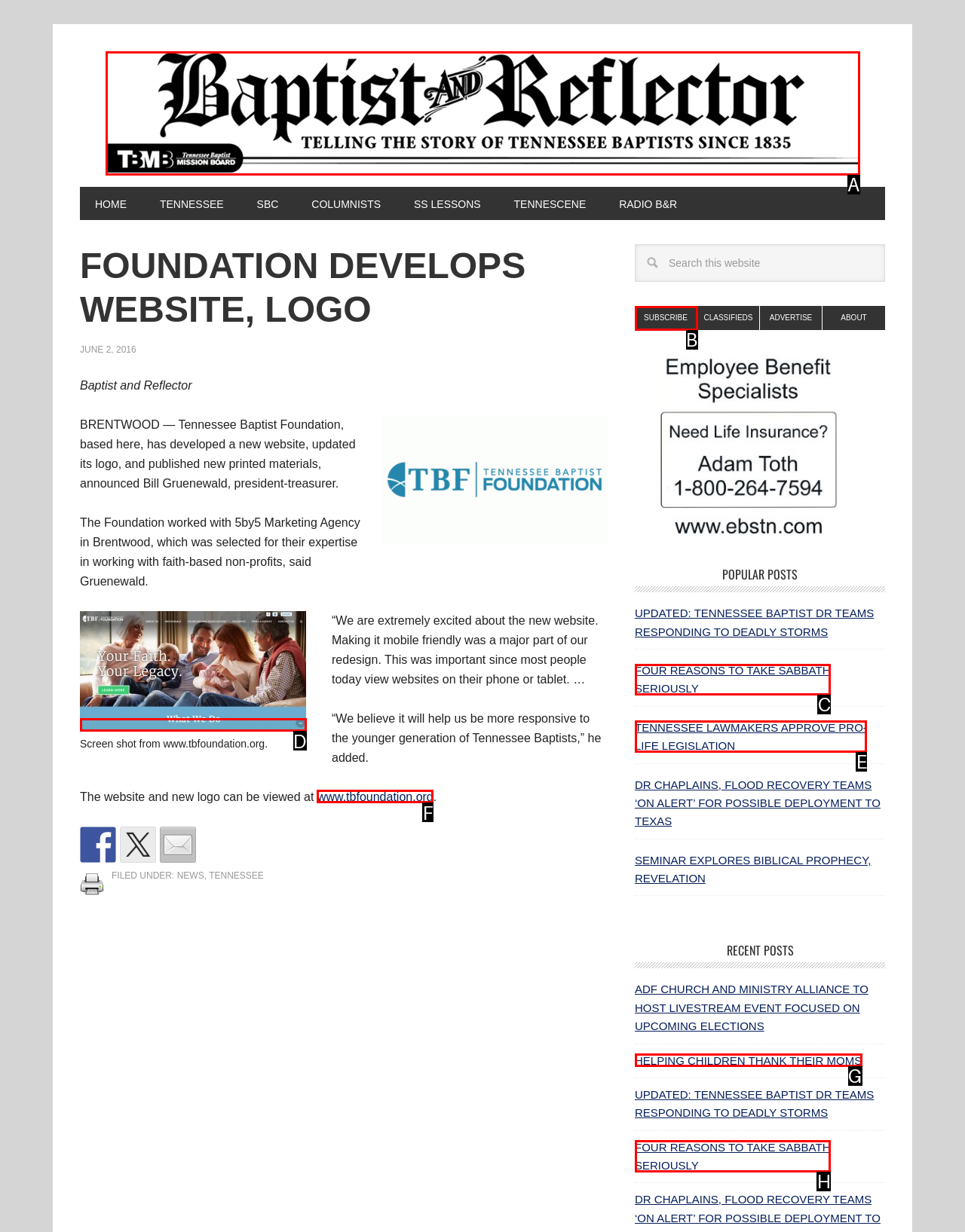Find the UI element described as: title="Baptist & Reflector"
Reply with the letter of the appropriate option.

A